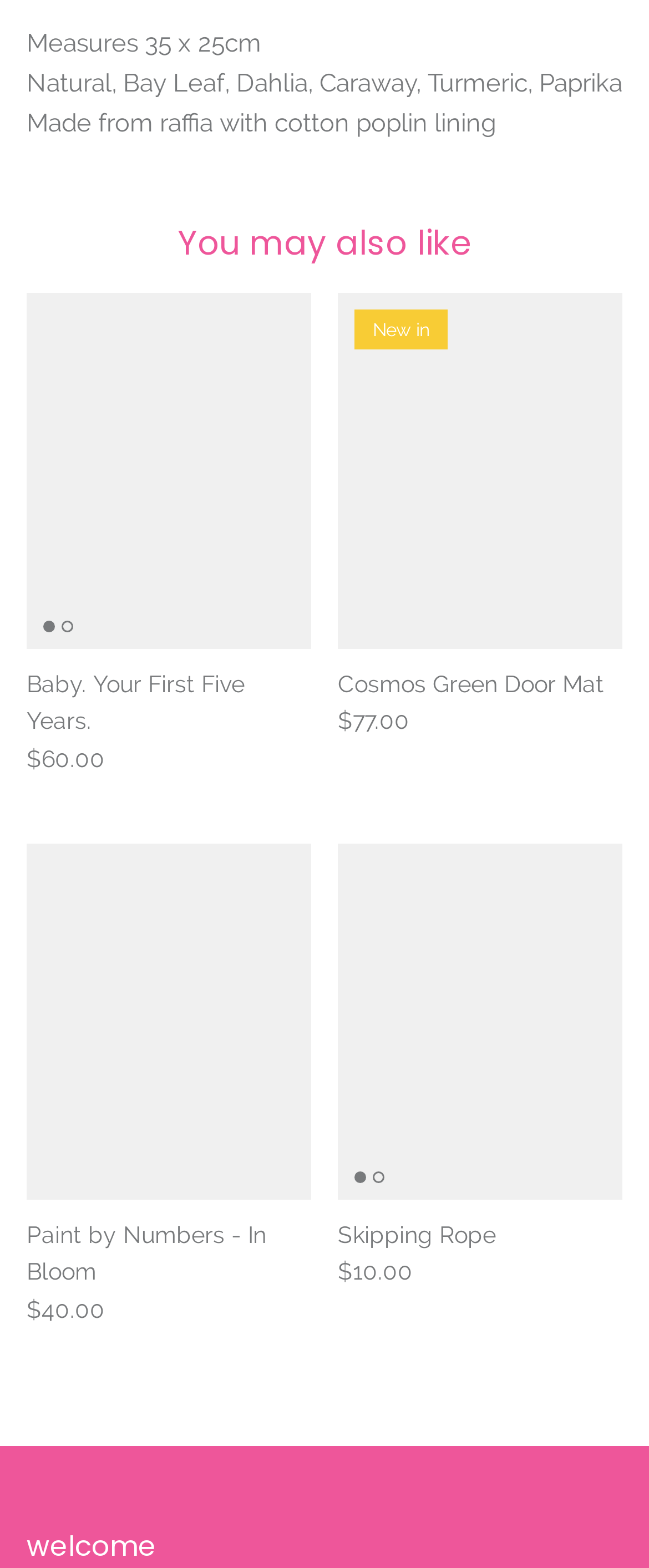Look at the image and answer the question in detail:
What is the size of the product described at the top?

I read the text 'Measures 35 x 25cm' which describes the size of the product shown at the top of the webpage.